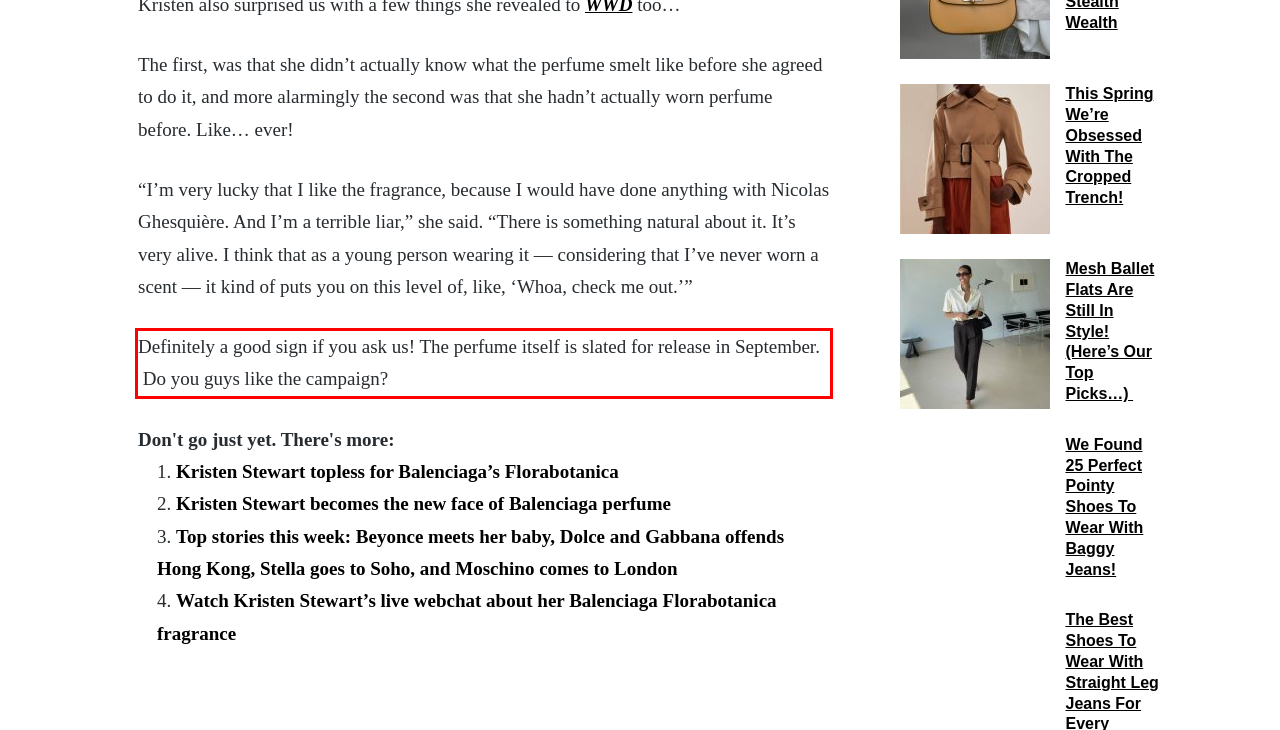Review the webpage screenshot provided, and perform OCR to extract the text from the red bounding box.

Definitely a good sign if you ask us! The perfume itself is slated for release in September. Do you guys like the campaign?